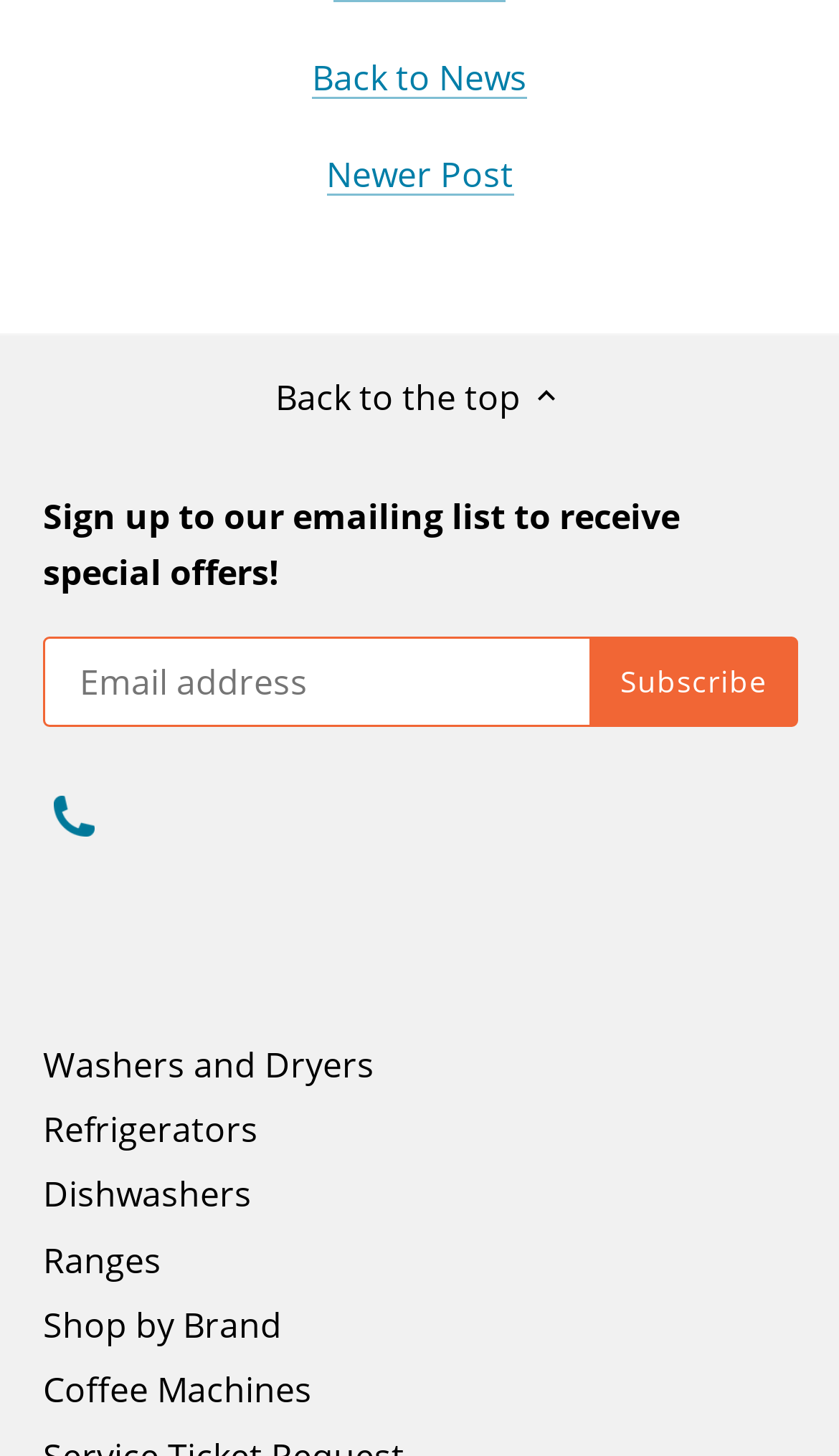Determine the bounding box coordinates for the element that should be clicked to follow this instruction: "Click on 'Back to News'". The coordinates should be given as four float numbers between 0 and 1, in the format [left, top, right, bottom].

[0.372, 0.036, 0.628, 0.073]